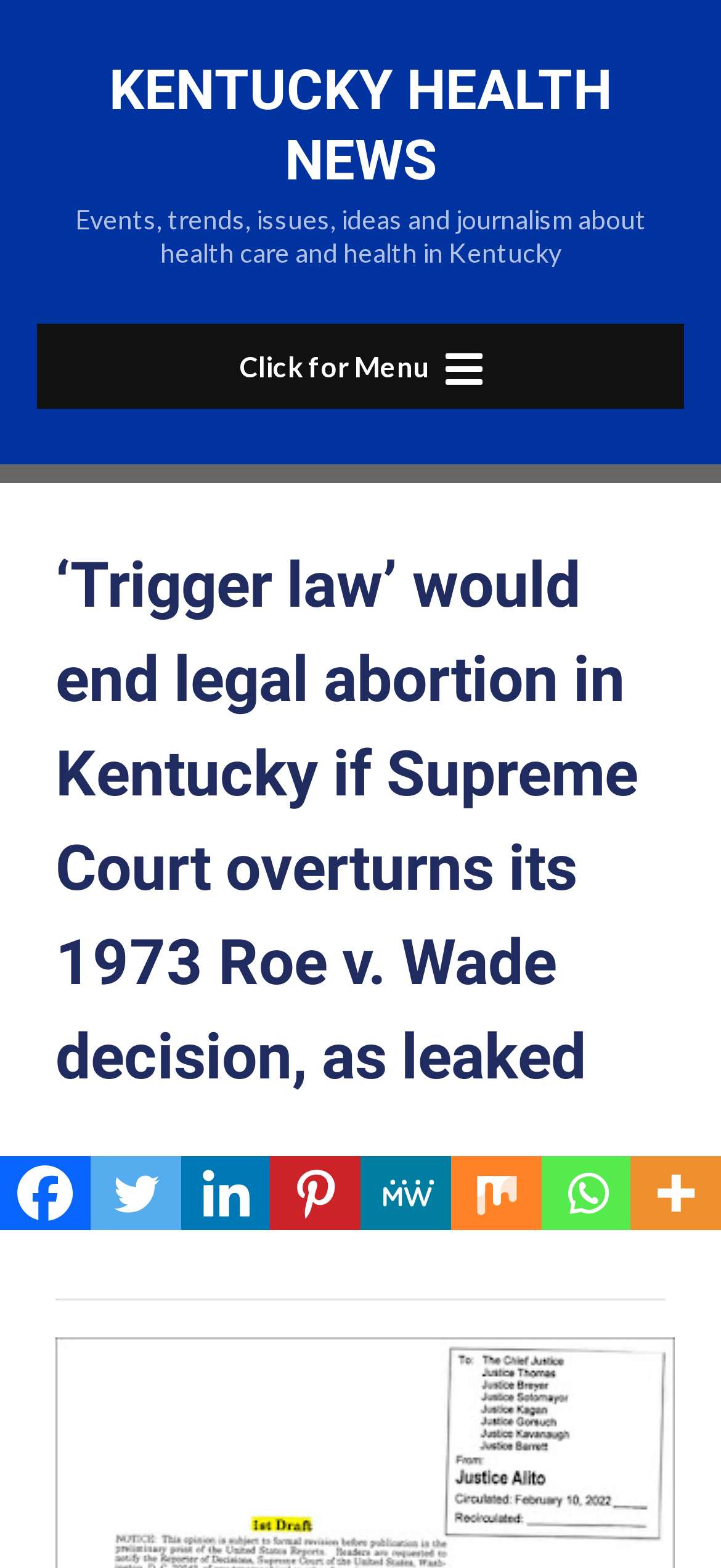Who wrote the article?
Using the information from the image, provide a comprehensive answer to the question.

The author of the article is mentioned below the title of the article, where it says 'By AL CROSS'.